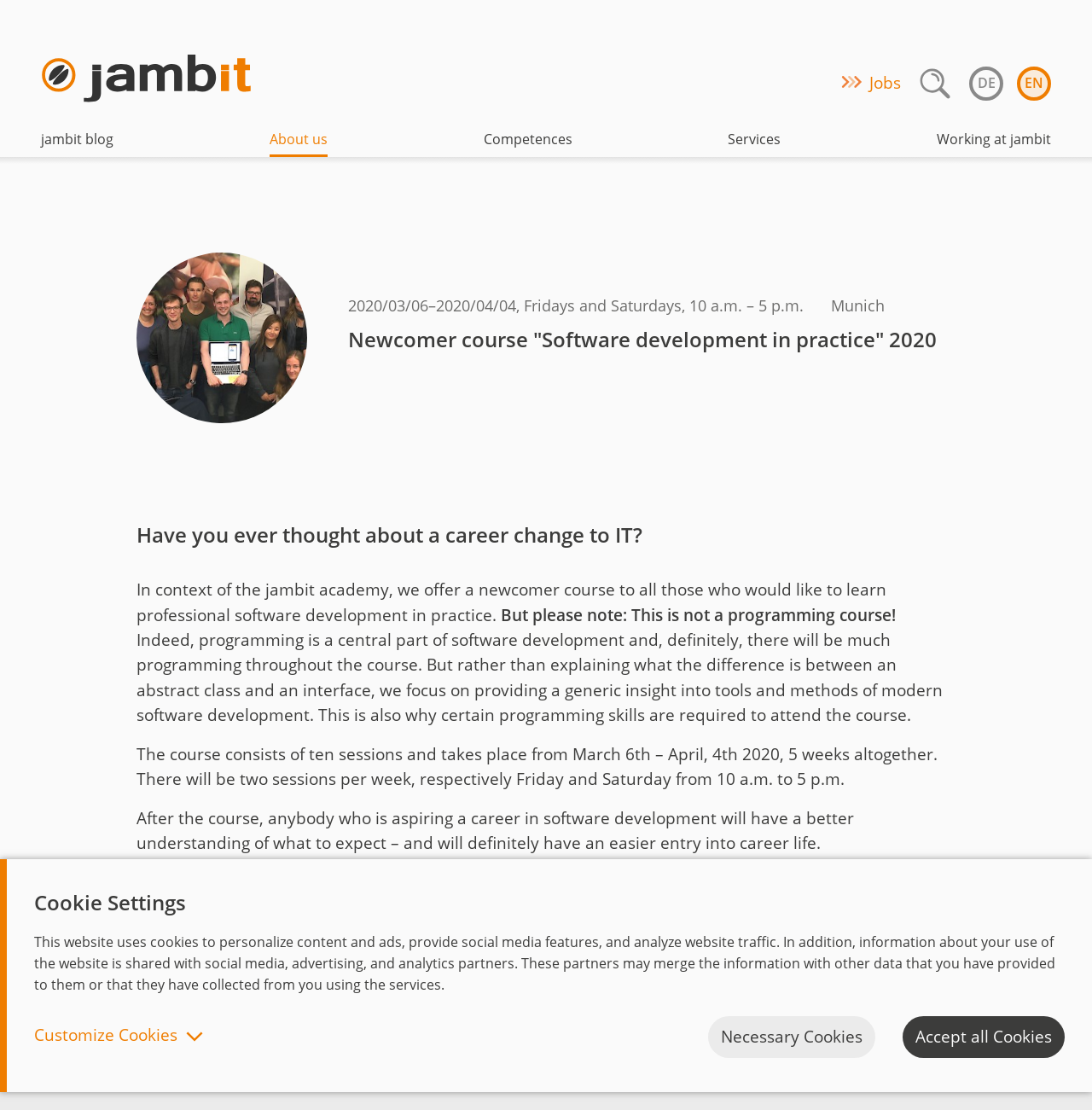Bounding box coordinates are specified in the format (top-left x, top-left y, bottom-right x, bottom-right y). All values are floating point numbers bounded between 0 and 1. Please provide the bounding box coordinate of the region this sentence describes: Augmented & Virtual Reality

[0.692, 0.388, 0.983, 0.407]